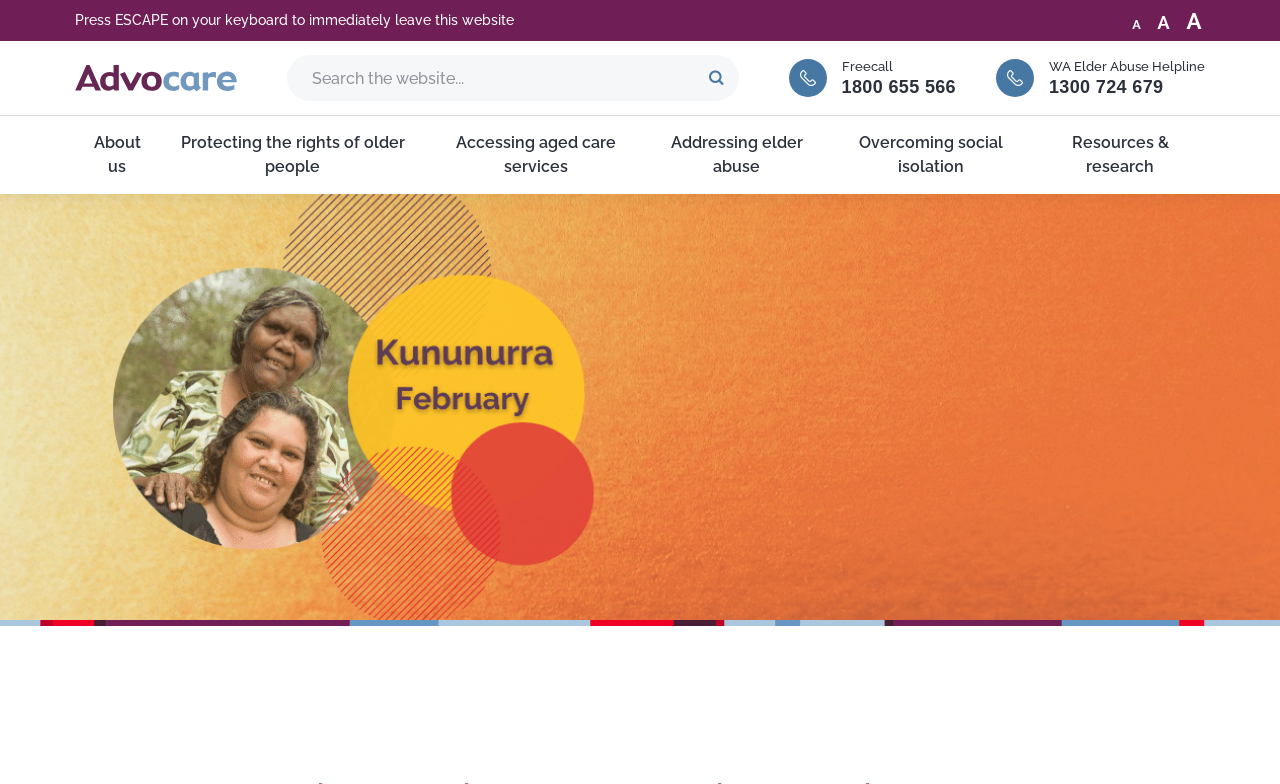Can you specify the bounding box coordinates for the region that should be clicked to fulfill this instruction: "view documentation".

None